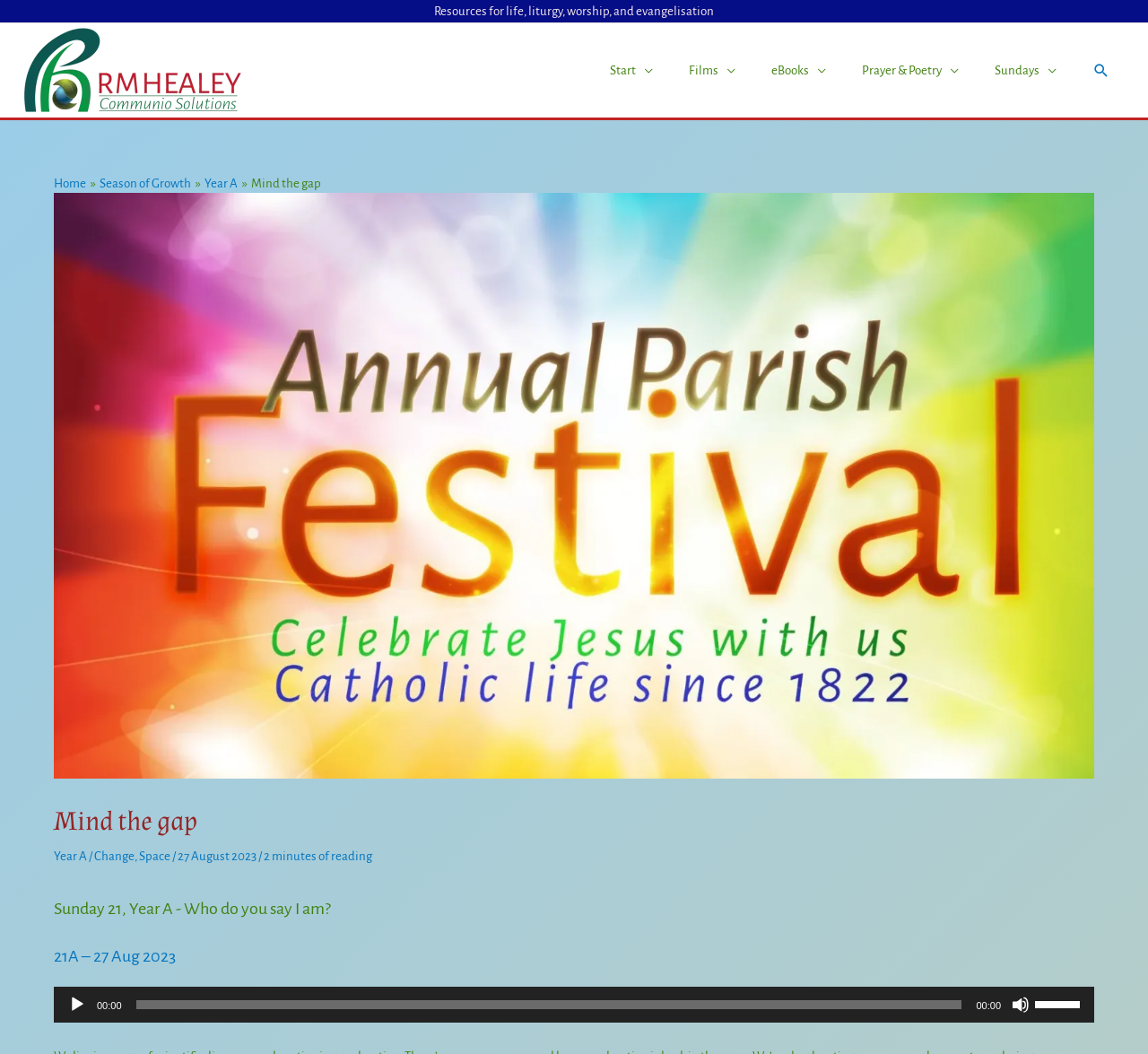Please determine the bounding box coordinates for the element that should be clicked to follow these instructions: "Adjust the volume".

[0.902, 0.936, 0.945, 0.967]